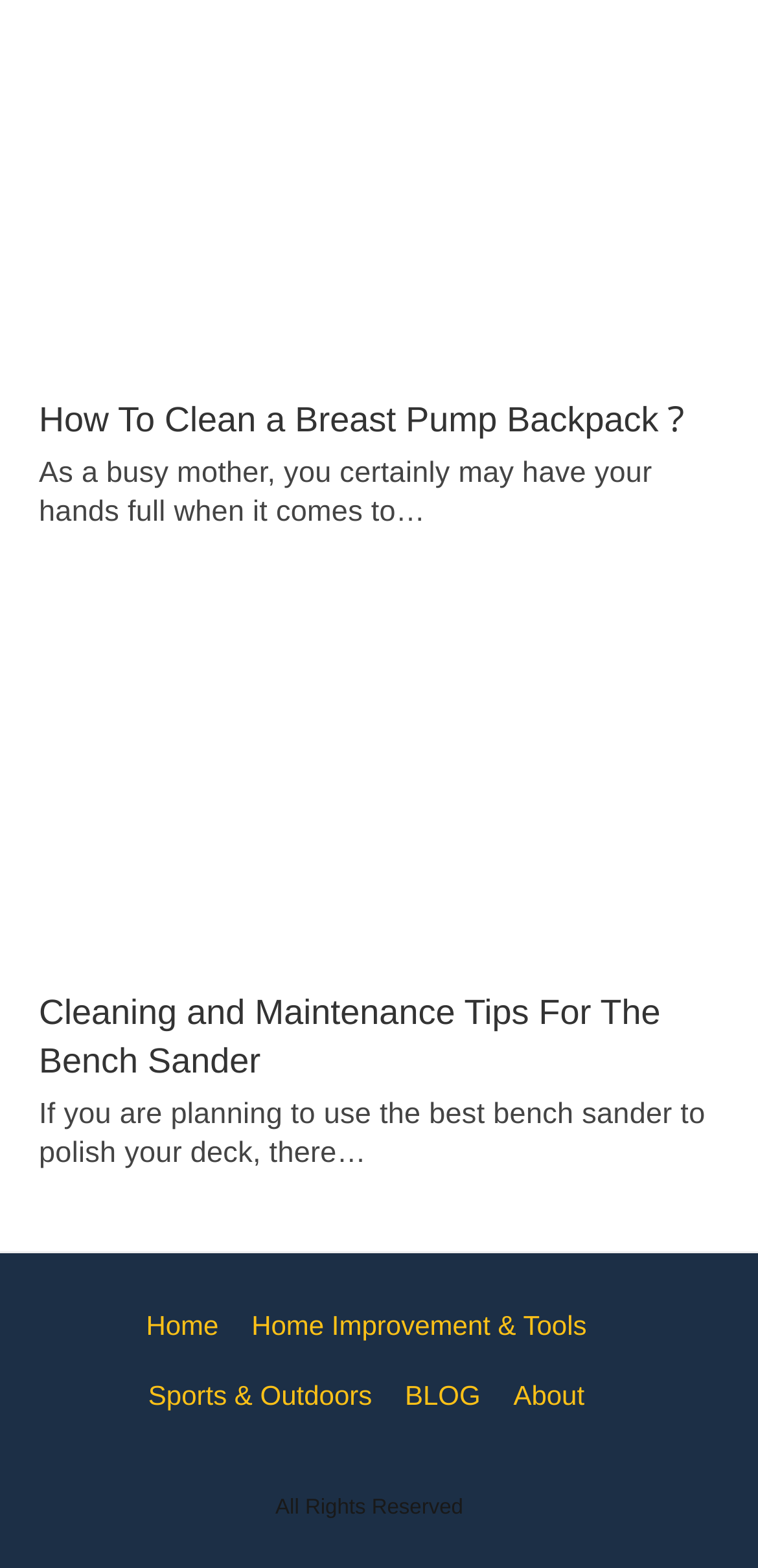Please identify the bounding box coordinates of the element that needs to be clicked to execute the following command: "visit the blog". Provide the bounding box using four float numbers between 0 and 1, formatted as [left, top, right, bottom].

[0.534, 0.879, 0.634, 0.899]